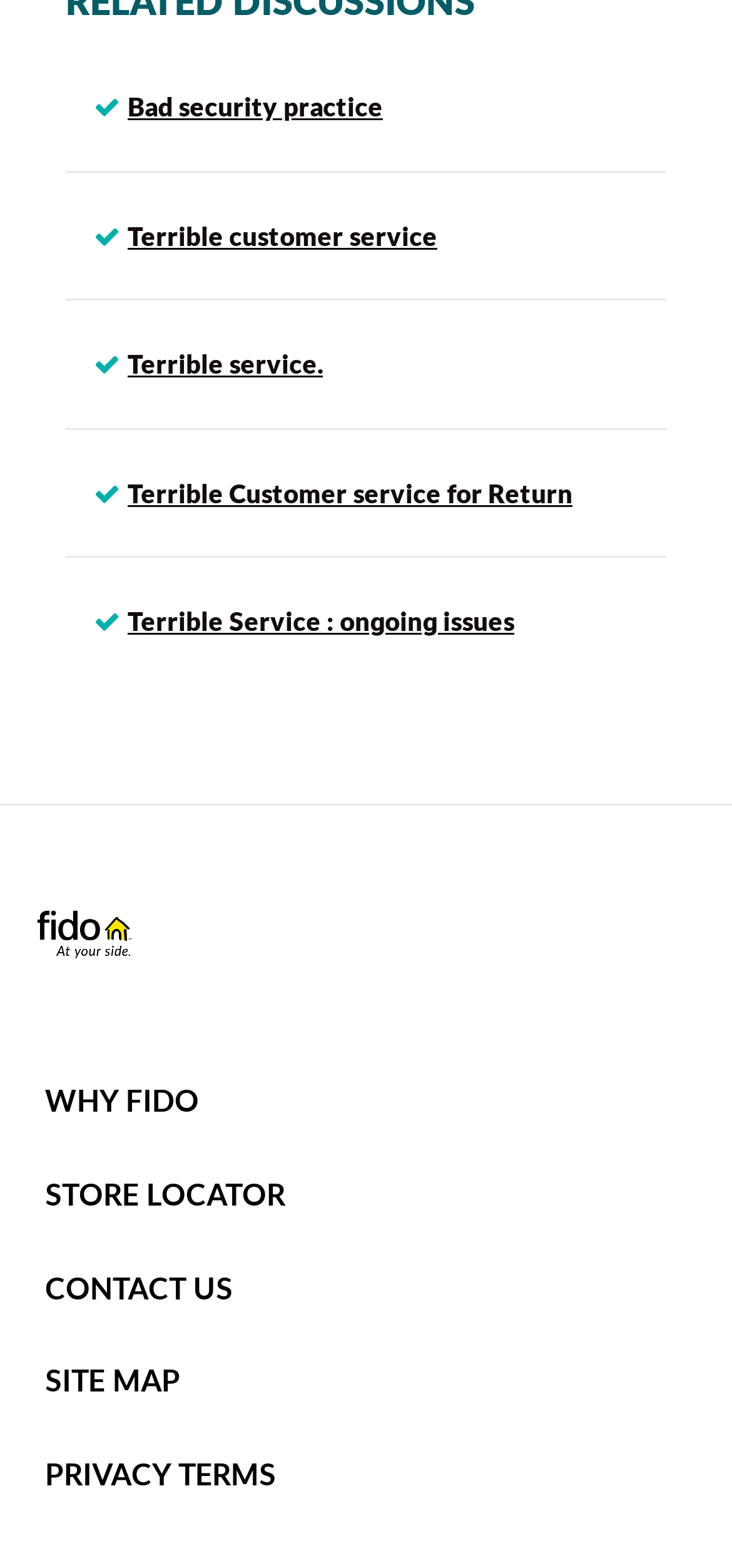Find the bounding box coordinates of the area to click in order to follow the instruction: "Contact customer service".

[0.062, 0.811, 0.318, 0.832]